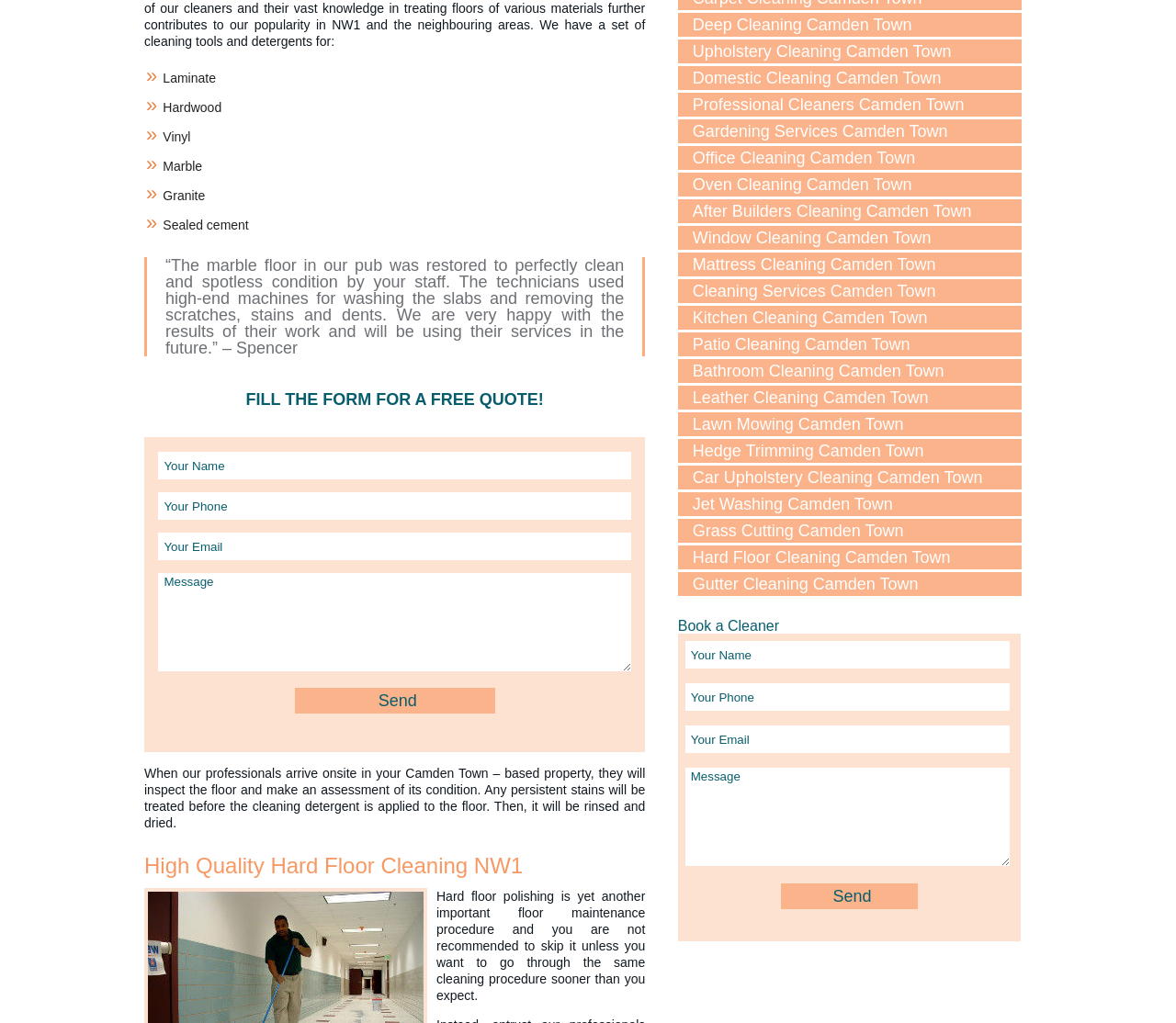Determine the bounding box coordinates of the region to click in order to accomplish the following instruction: "Fill in the 'Your Name' textbox". Provide the coordinates as four float numbers between 0 and 1, specifically [left, top, right, bottom].

[0.135, 0.441, 0.537, 0.468]